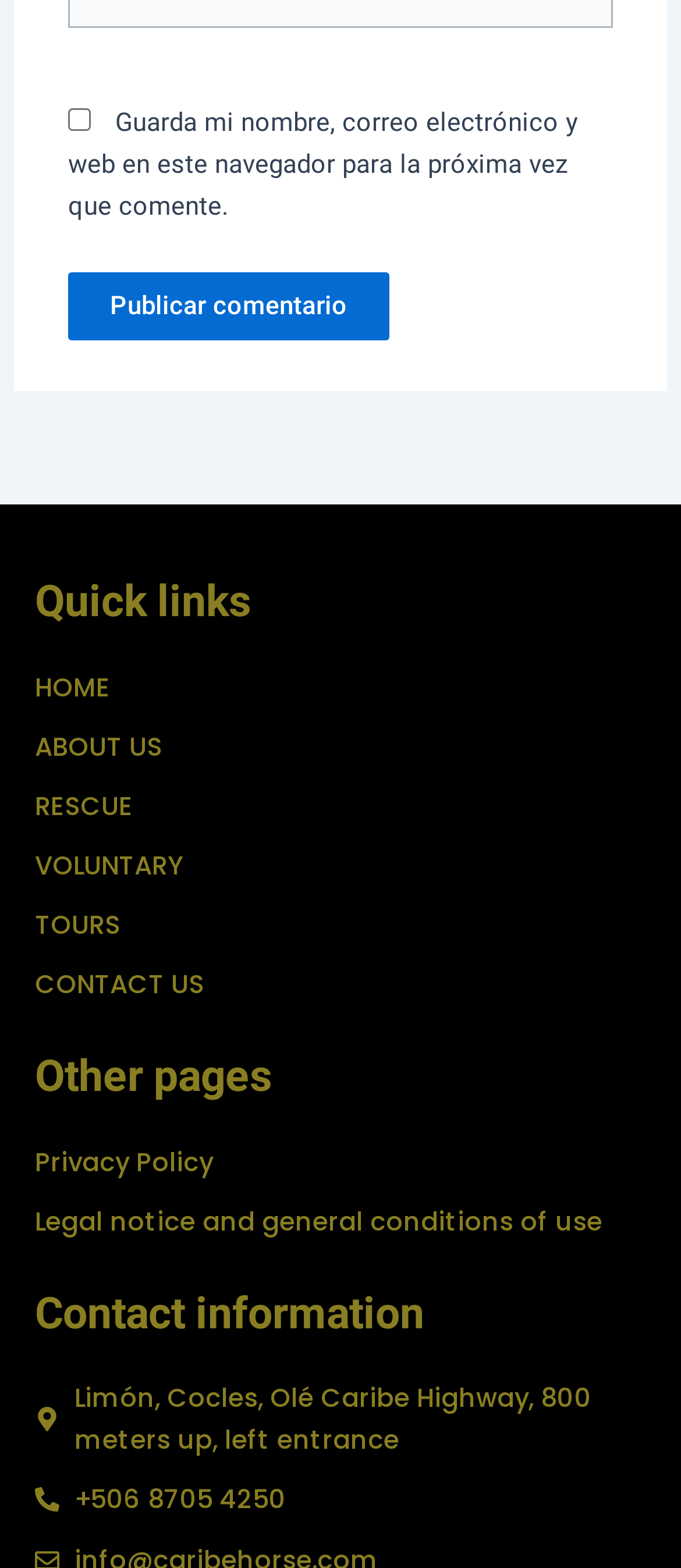Extract the bounding box coordinates for the UI element described by the text: "name="submit" value="Publicar comentario"". The coordinates should be in the form of [left, top, right, bottom] with values between 0 and 1.

[0.1, 0.174, 0.572, 0.217]